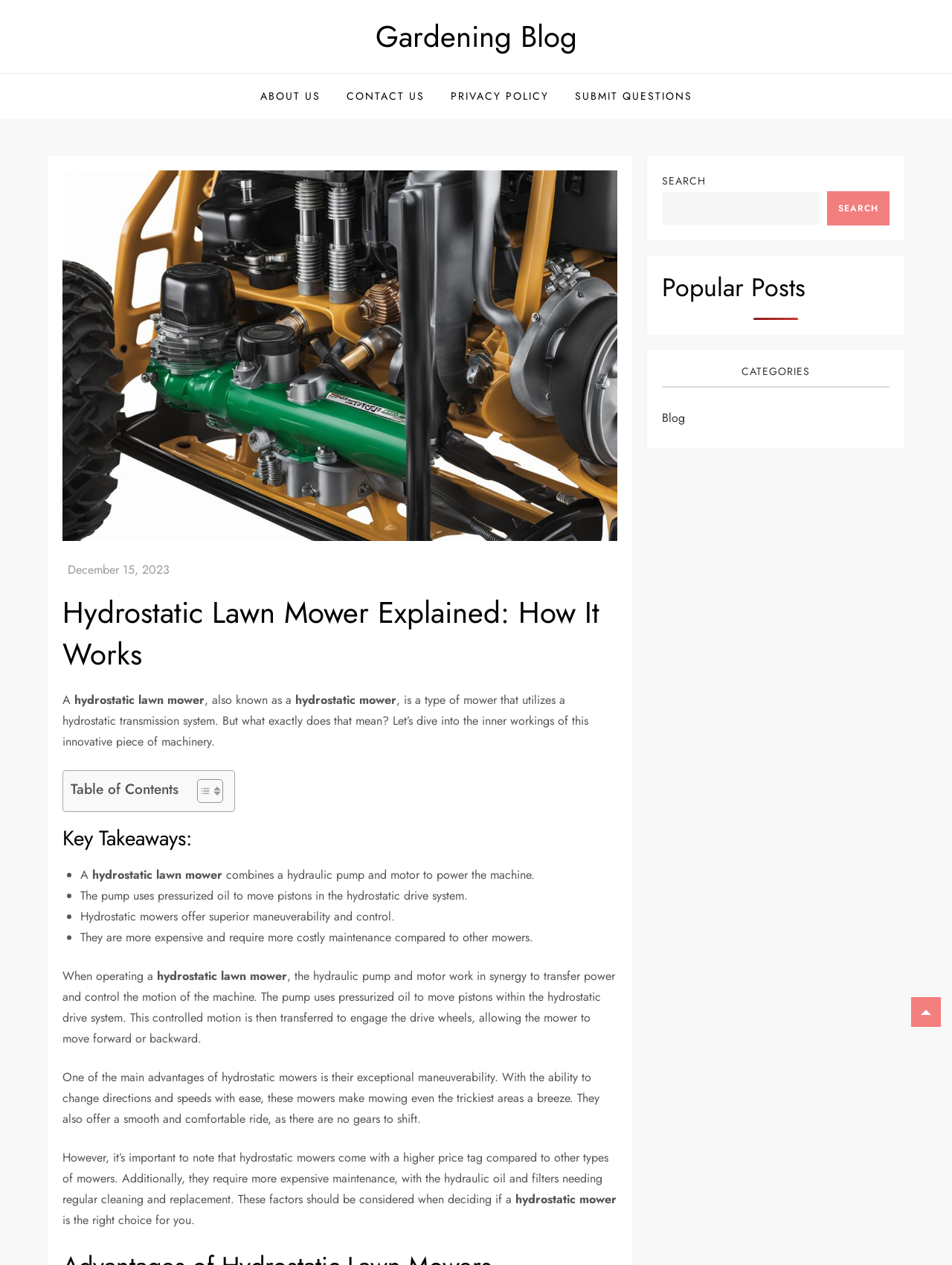Please identify the bounding box coordinates of the clickable area that will allow you to execute the instruction: "Search for a topic".

[0.696, 0.151, 0.861, 0.178]